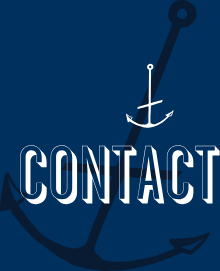Give an in-depth description of what is happening in the image.

The image displays a stylized graphic featuring the word "CONTACT" prominently in the foreground. The text is bold and white, set against a deep navy blue background that imparts a professional and nautical theme. Above the word, an artistic representation of an anchor adds a maritime touch, reinforcing the connection to the sea. This design suggests a focus on communication, likely associated with the hotel and restaurant services of De Belgische Loodsensociëteit, emphasizing their invitation for inquiries or reservations. The overall aesthetic blends sophistication with a hint of coastal charm, making it appealing for guests looking to get in touch.